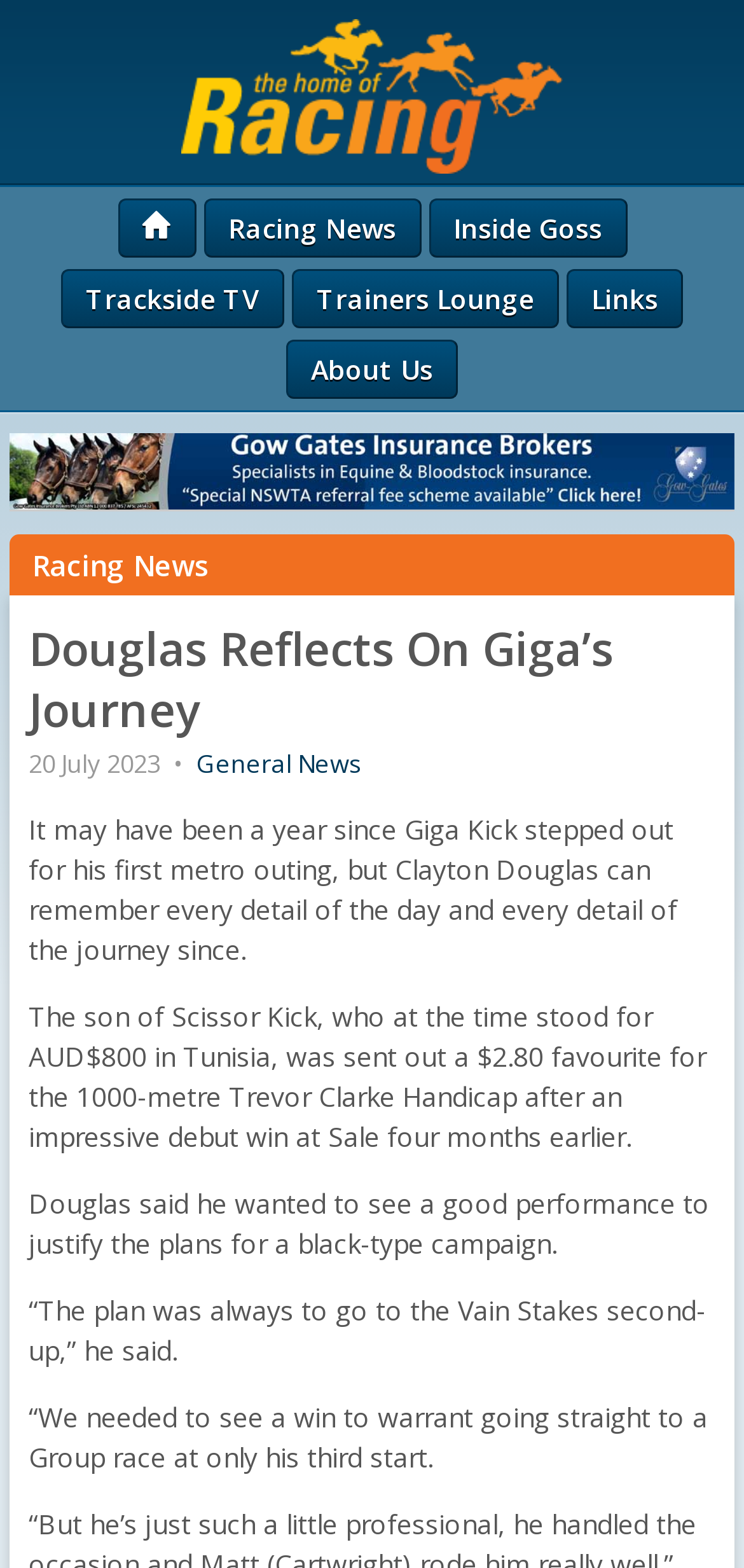Determine the bounding box coordinates for the area you should click to complete the following instruction: "visit trainers lounge".

[0.392, 0.172, 0.751, 0.209]